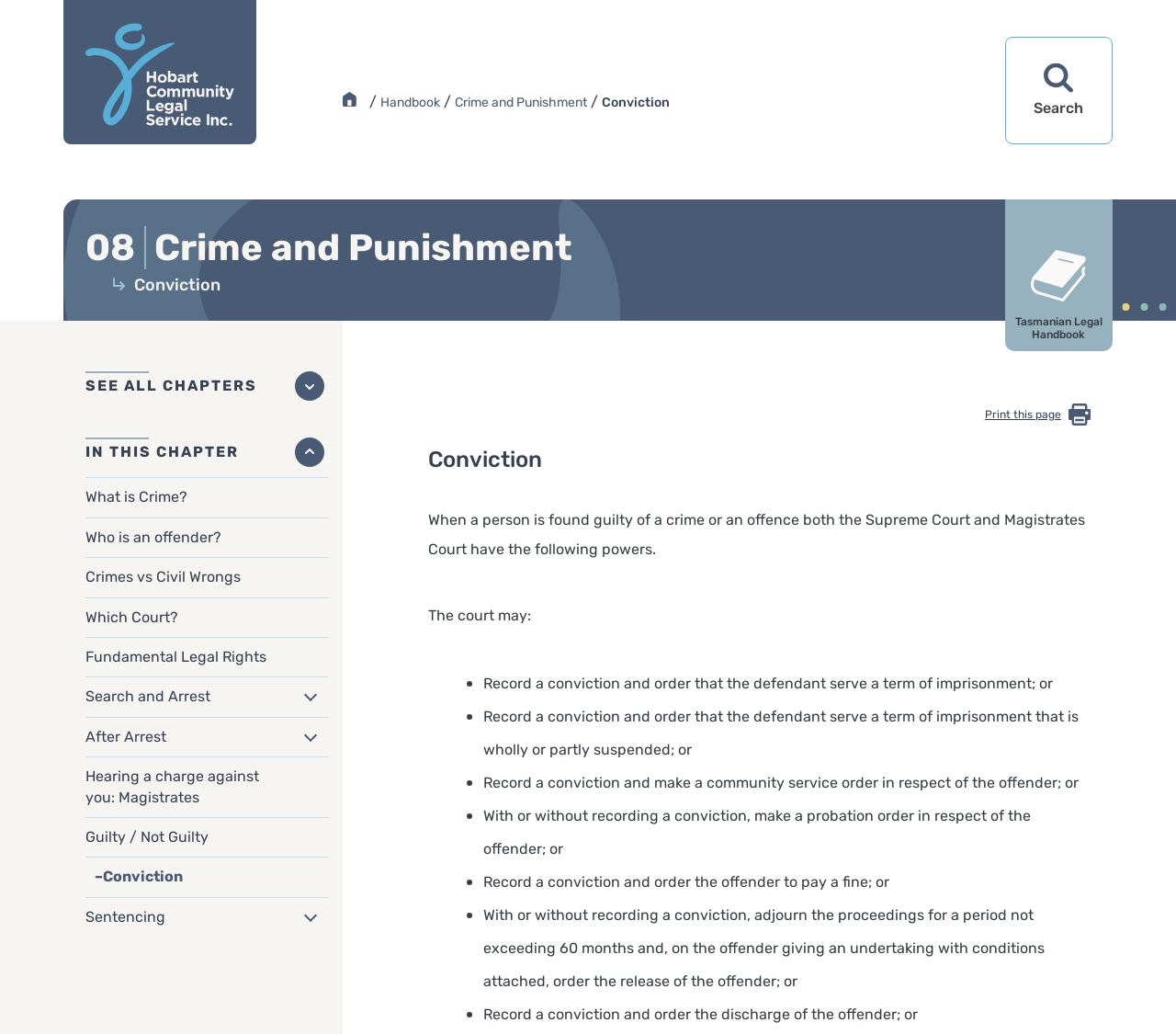Pinpoint the bounding box coordinates of the element that must be clicked to accomplish the following instruction: "Click on the 'Handbook' link". The coordinates should be in the format of four float numbers between 0 and 1, i.e., [left, top, right, bottom].

[0.323, 0.092, 0.374, 0.107]